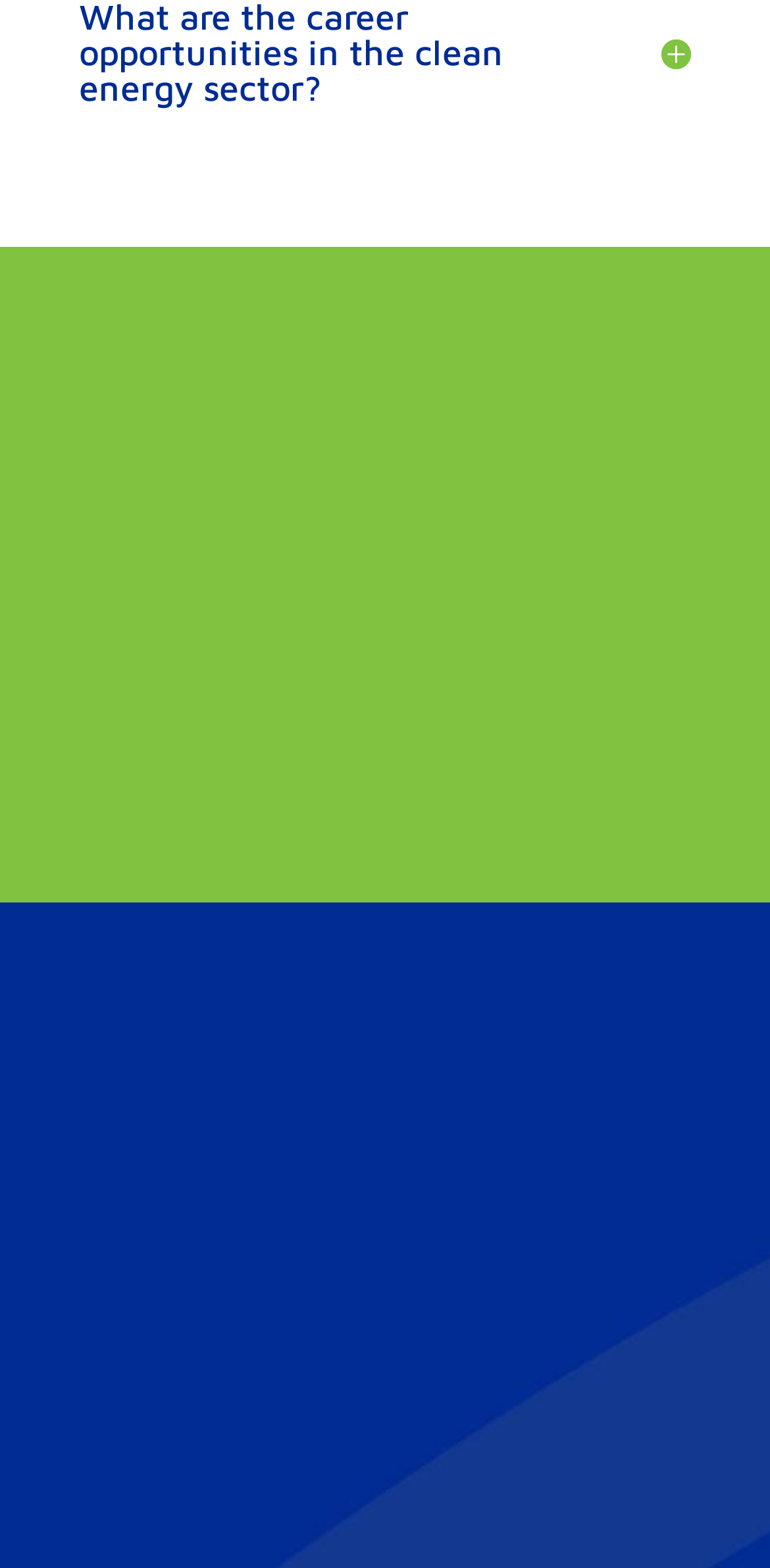Provide a short answer to the following question with just one word or phrase: What is the phone number?

(410) 962-1188